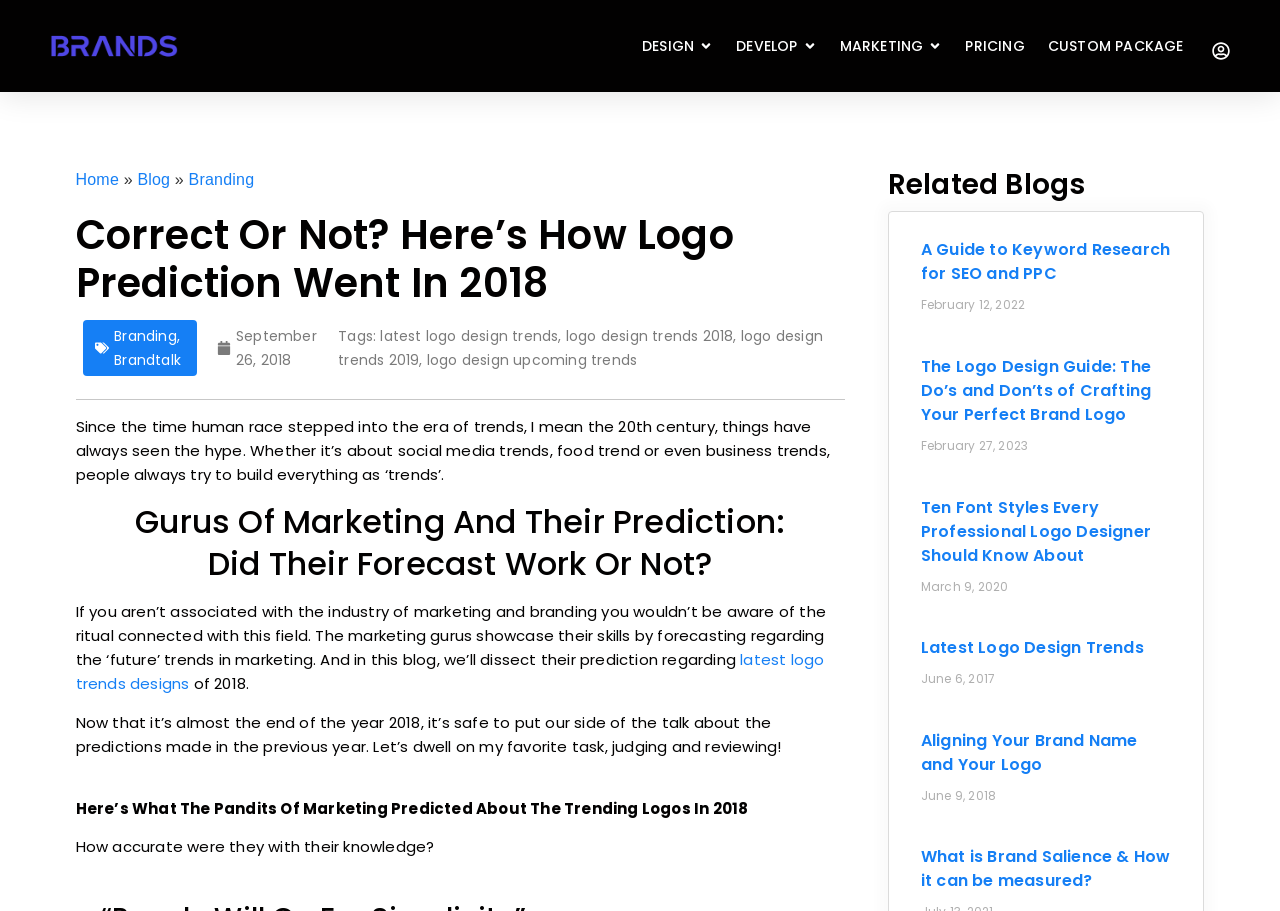Pinpoint the bounding box coordinates of the area that should be clicked to complete the following instruction: "Explore the latest logo design trends". The coordinates must be given as four float numbers between 0 and 1, i.e., [left, top, right, bottom].

[0.297, 0.358, 0.436, 0.38]